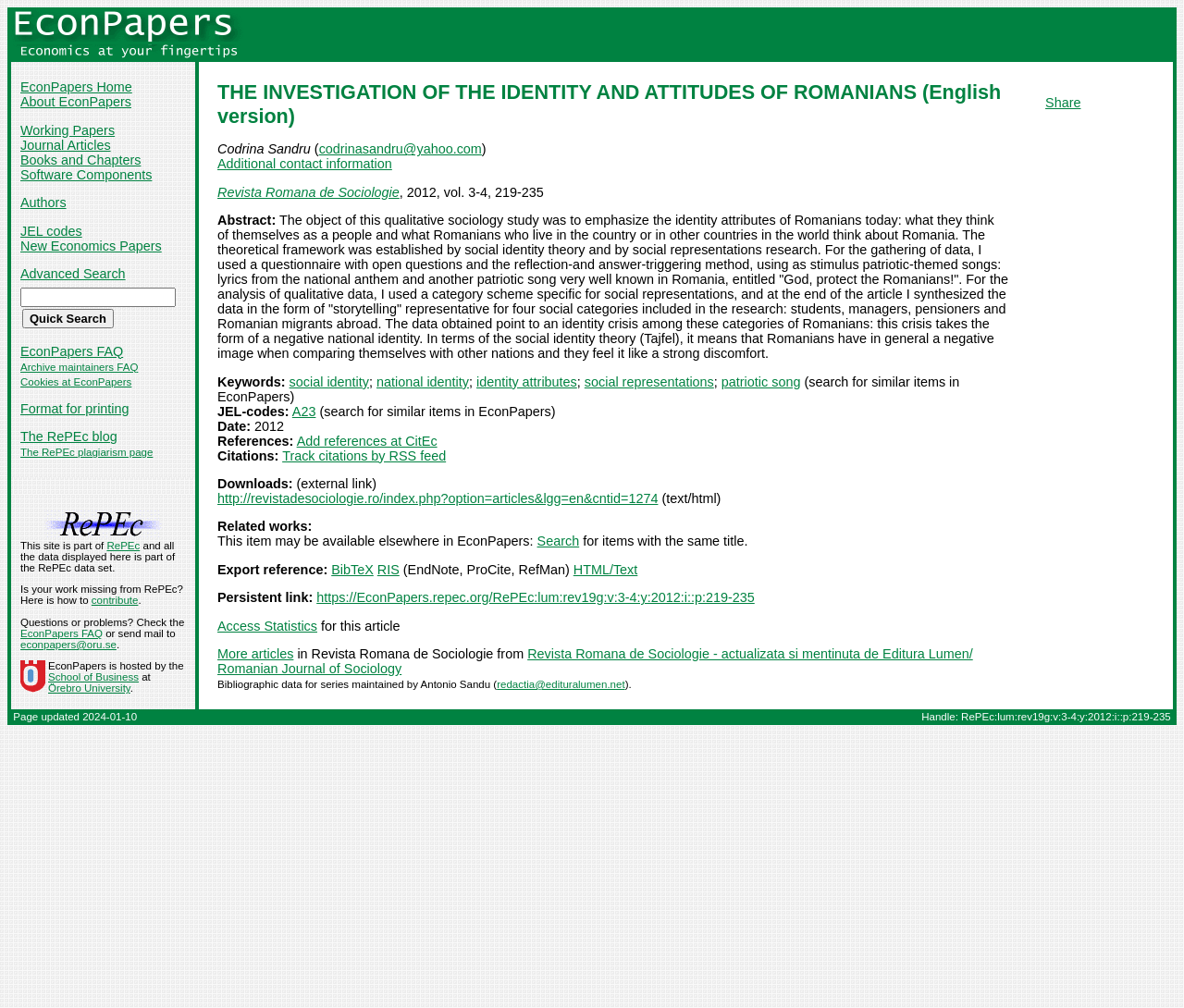Utilize the details in the image to thoroughly answer the following question: What is the journal name where the study was published?

I obtained this answer by looking at the publication information provided on the webpage, which mentions 'Revista Romana de Sociologie, 2012, vol. 3-4, 219-235'.